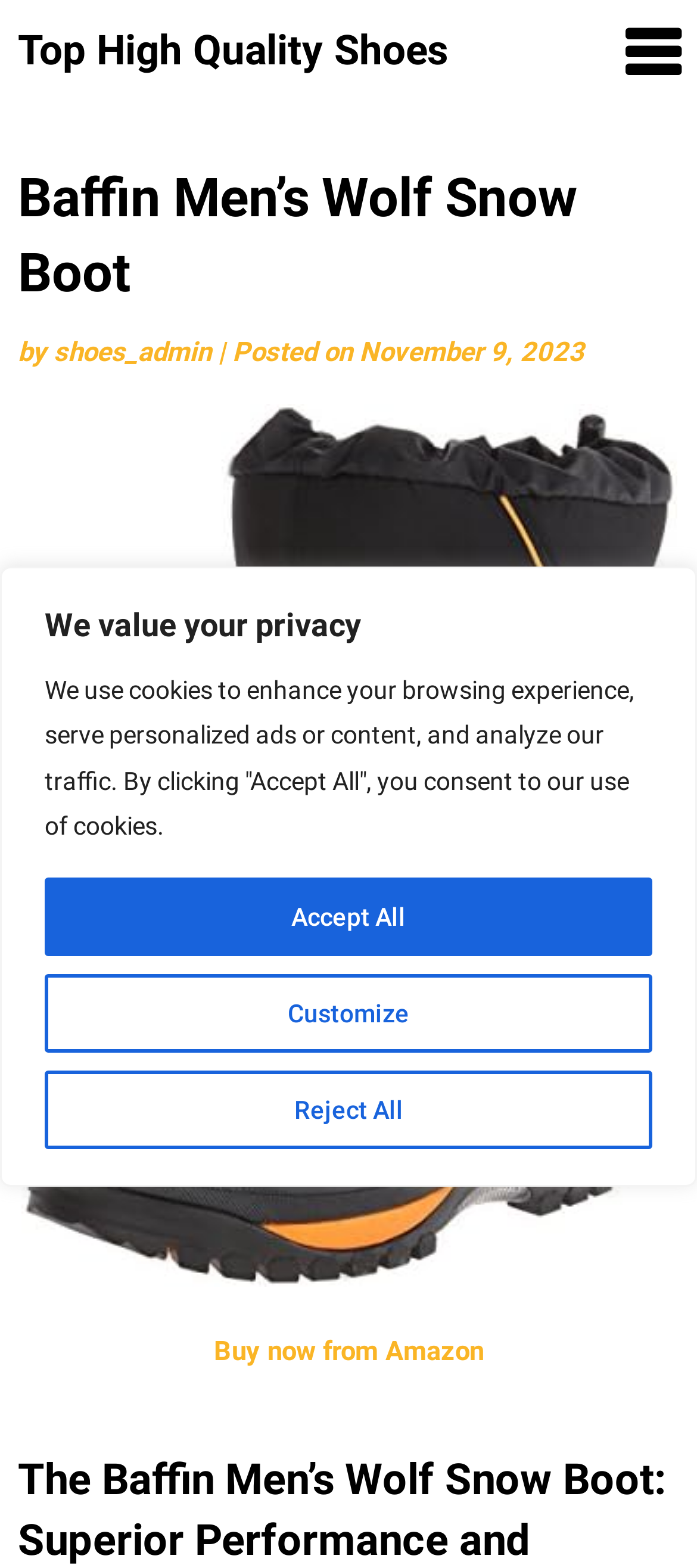What is the date mentioned on the webpage?
Please give a detailed answer to the question using the information shown in the image.

The date mentioned on the webpage can be found in the element 'Posted on November 9, 2023', which indicates that the product was posted or updated on this date.